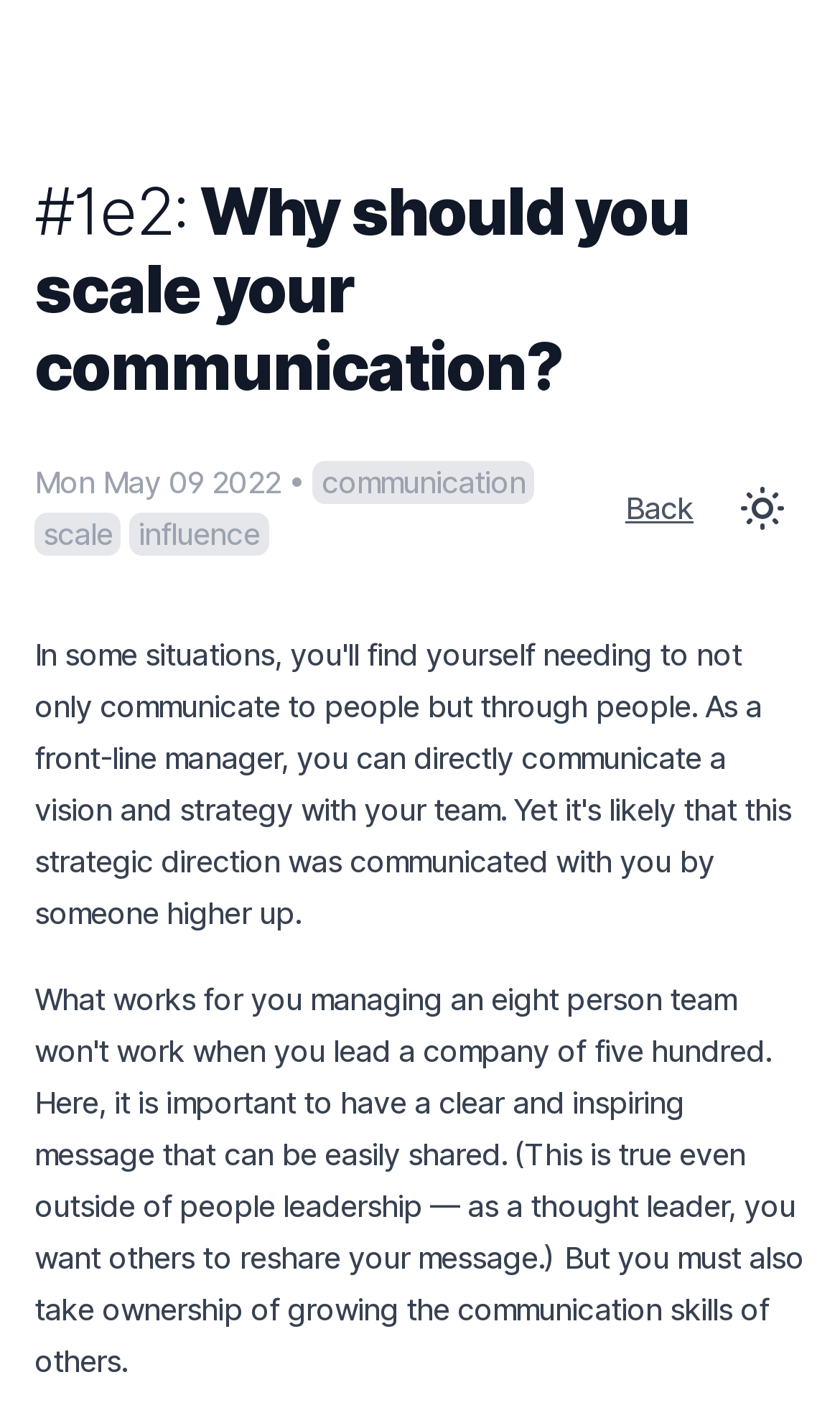What is the date of the article?
Based on the image, provide a one-word or brief-phrase response.

Mon May 09 2022